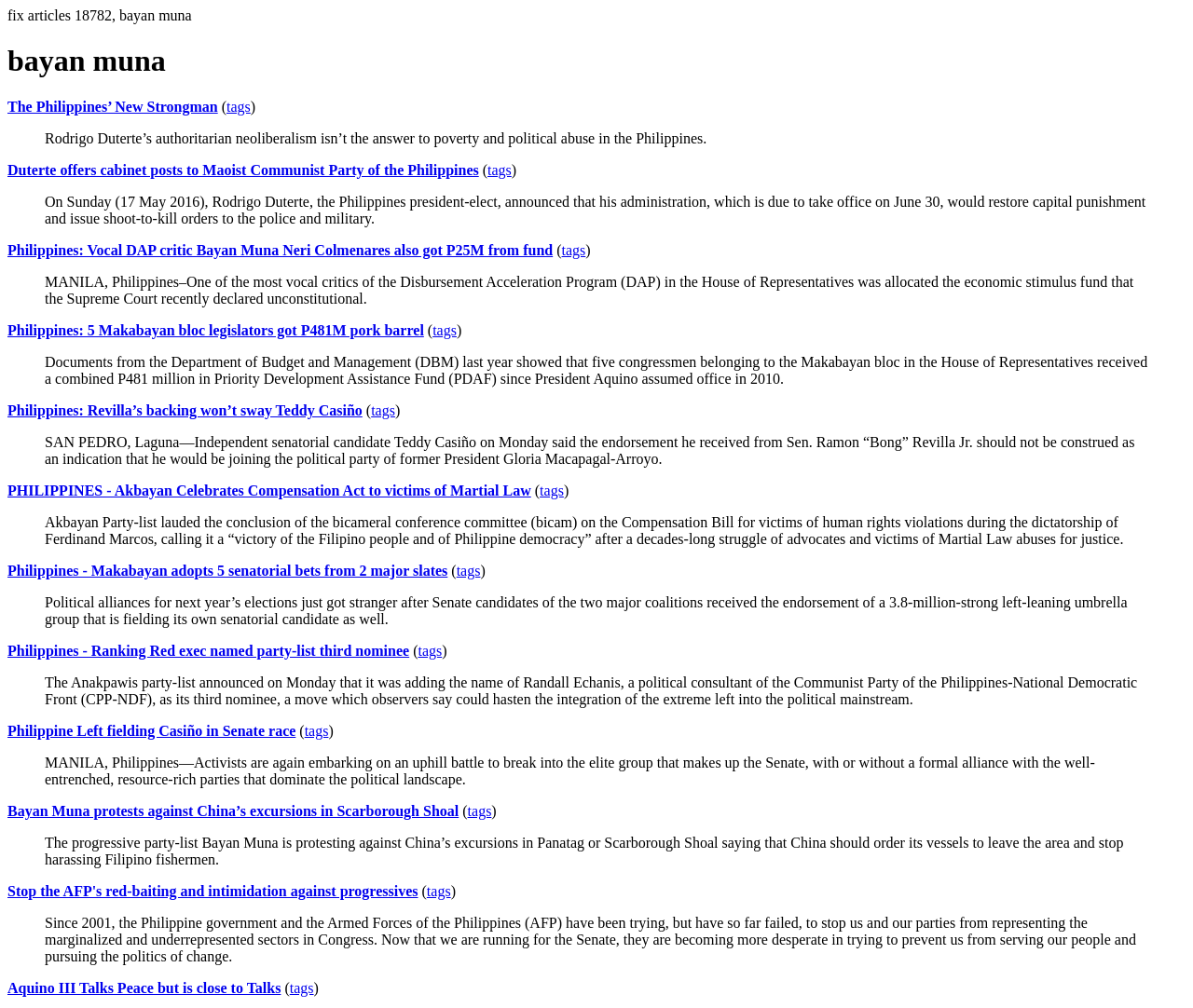Provide the bounding box coordinates of the HTML element this sentence describes: "tags". The bounding box coordinates consist of four float numbers between 0 and 1, i.e., [left, top, right, bottom].

[0.243, 0.972, 0.263, 0.988]